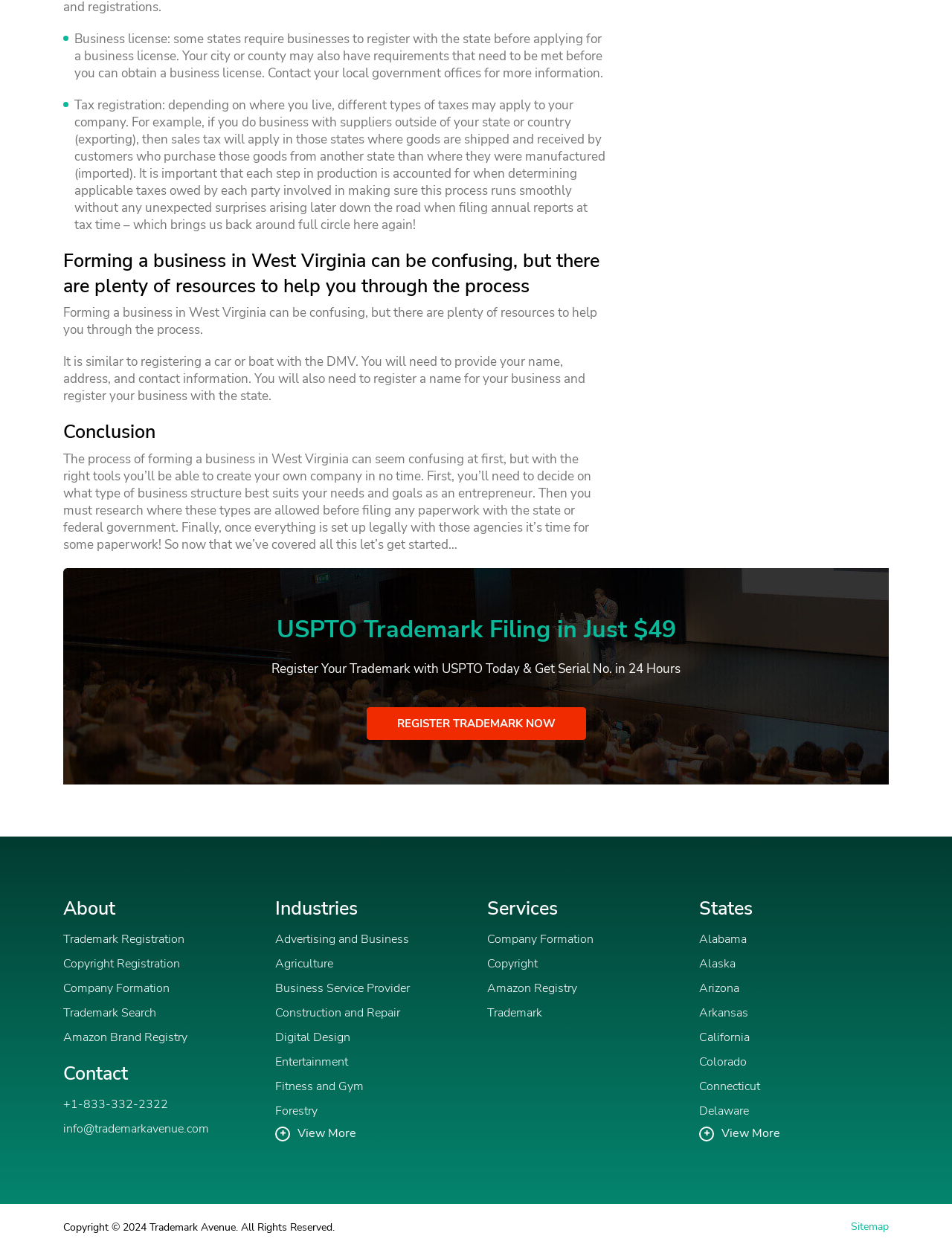Please find the bounding box coordinates (top-left x, top-left y, bottom-right x, bottom-right y) in the screenshot for the UI element described as follows: Construction and Repair

[0.289, 0.803, 0.42, 0.817]